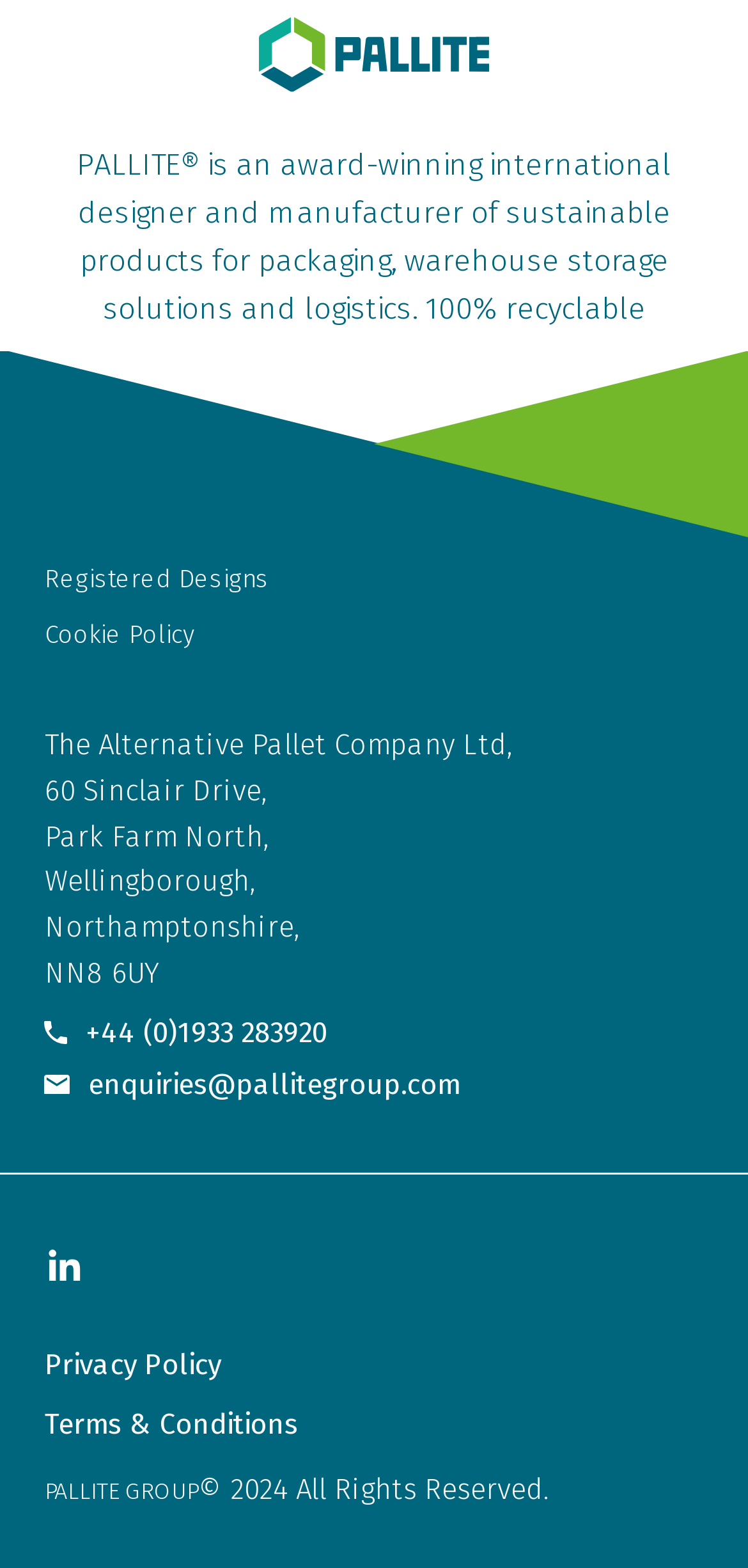Where is the company located?
Refer to the image and answer the question using a single word or phrase.

Wellingborough, Northamptonshire